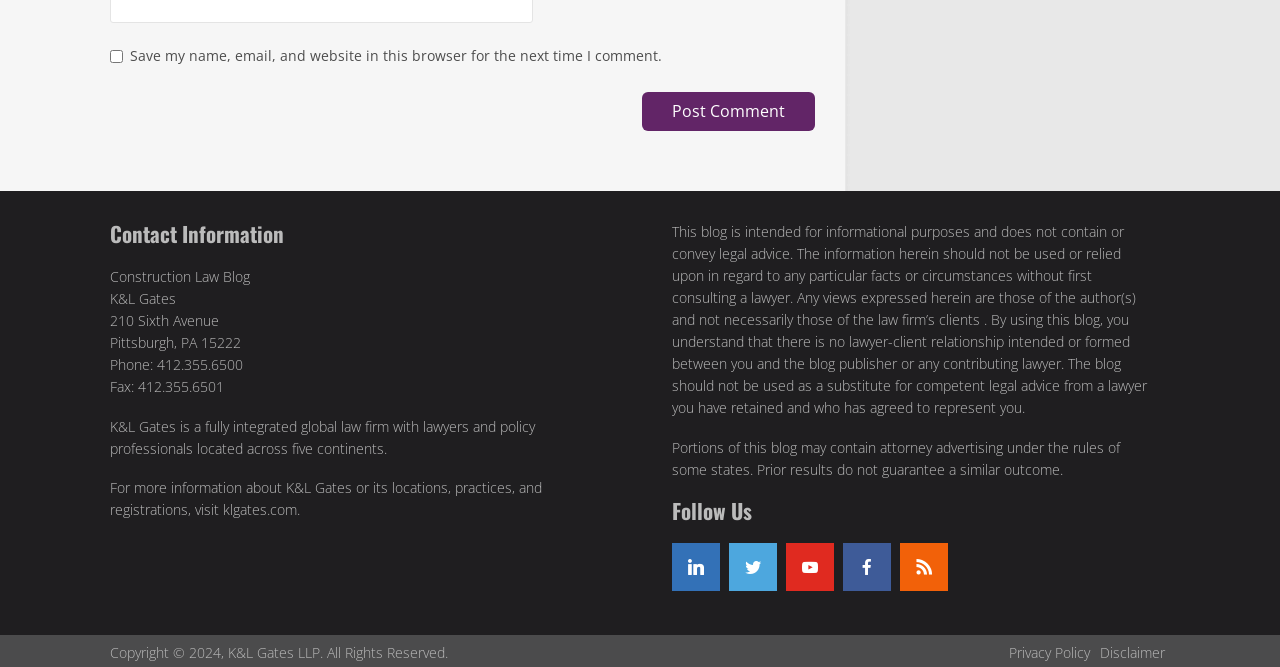Determine the bounding box coordinates for the area that should be clicked to carry out the following instruction: "Follow K&L Gates on LinkedIn".

[0.525, 0.815, 0.562, 0.887]